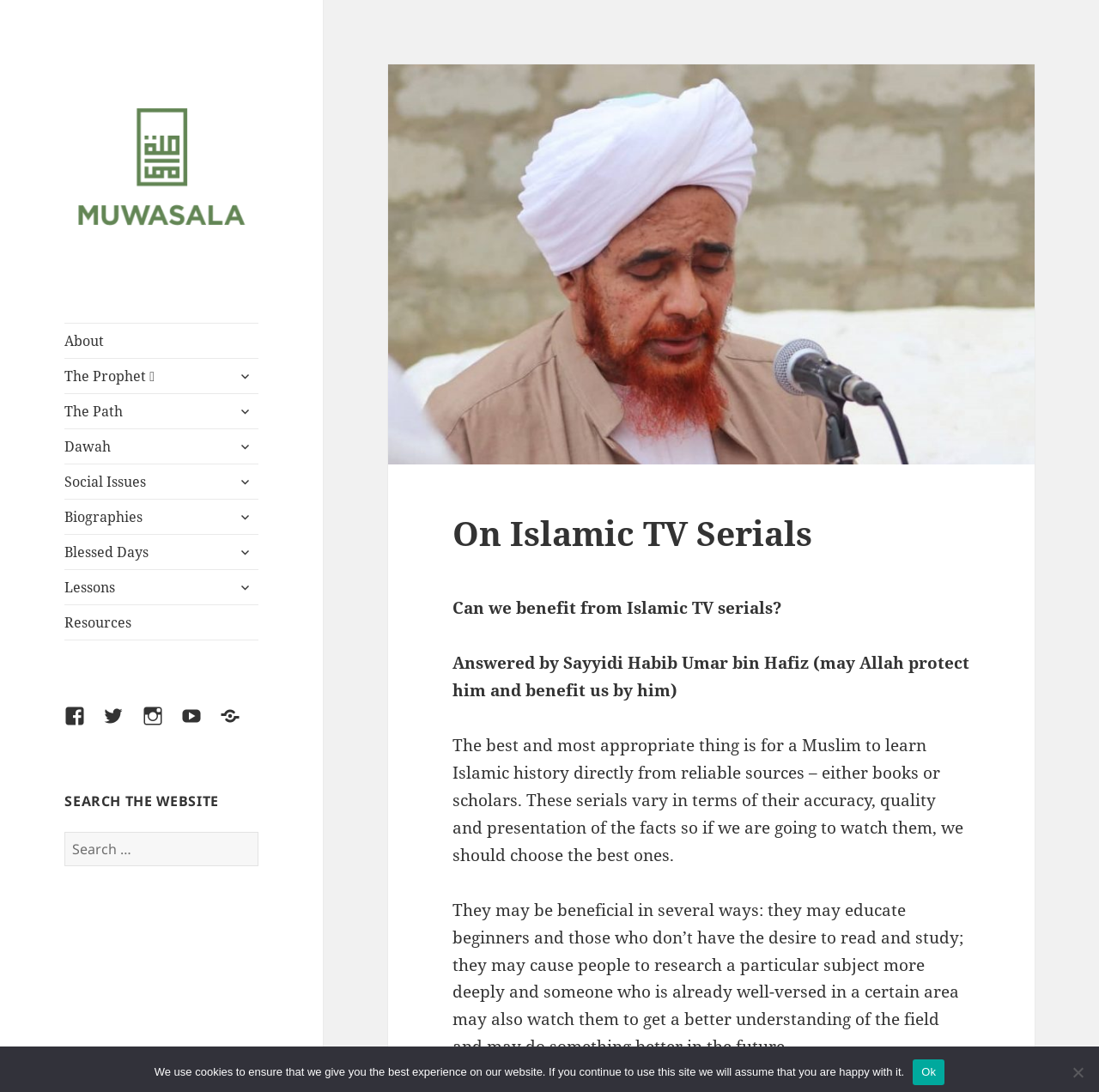Locate the UI element described as follows: "Twitter". Return the bounding box coordinates as four float numbers between 0 and 1 in the order [left, top, right, bottom].

[0.094, 0.646, 0.132, 0.684]